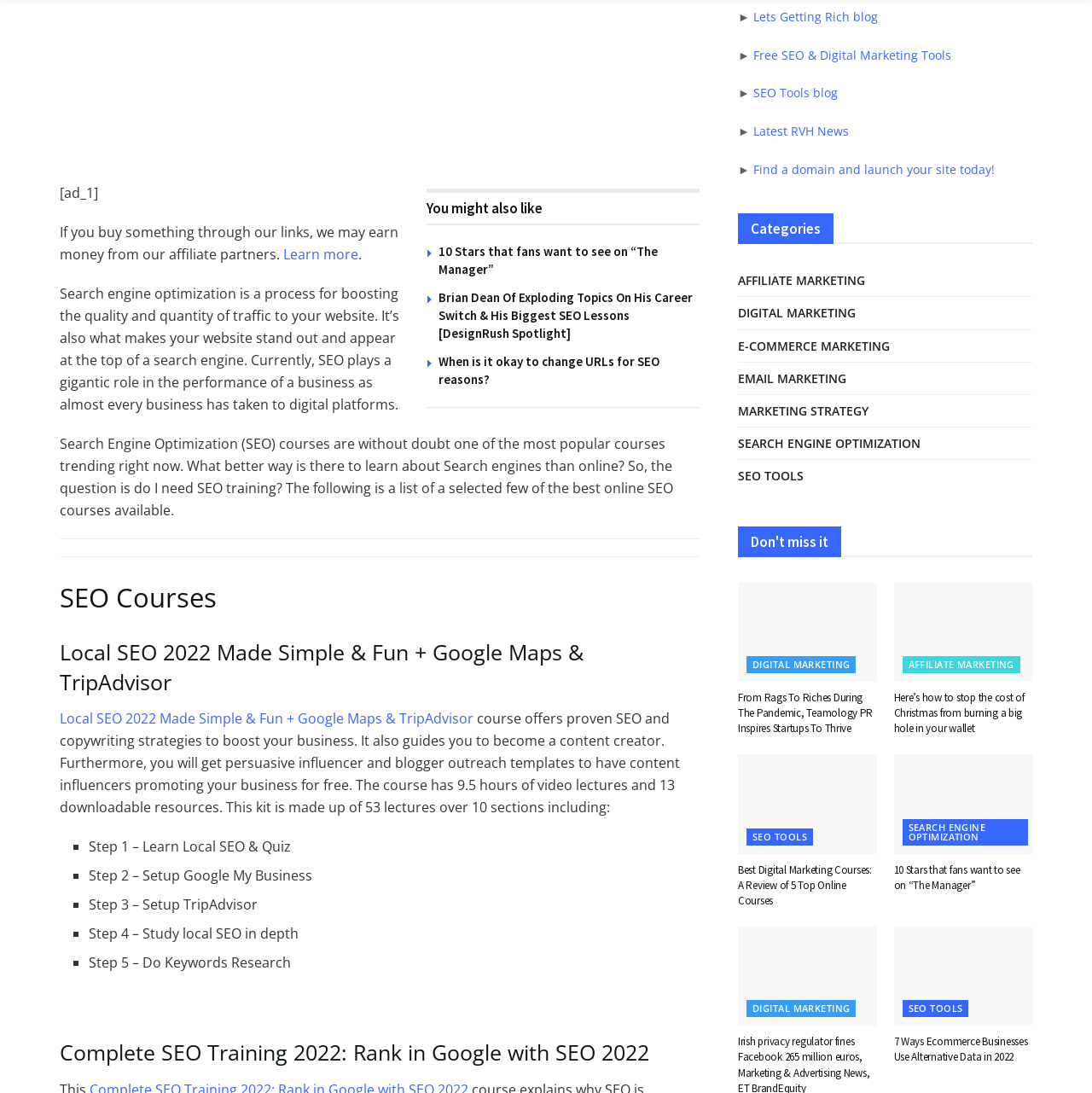Provide a brief response to the question using a single word or phrase: 
What type of content is provided in the articles listed on the webpage?

News and tutorials